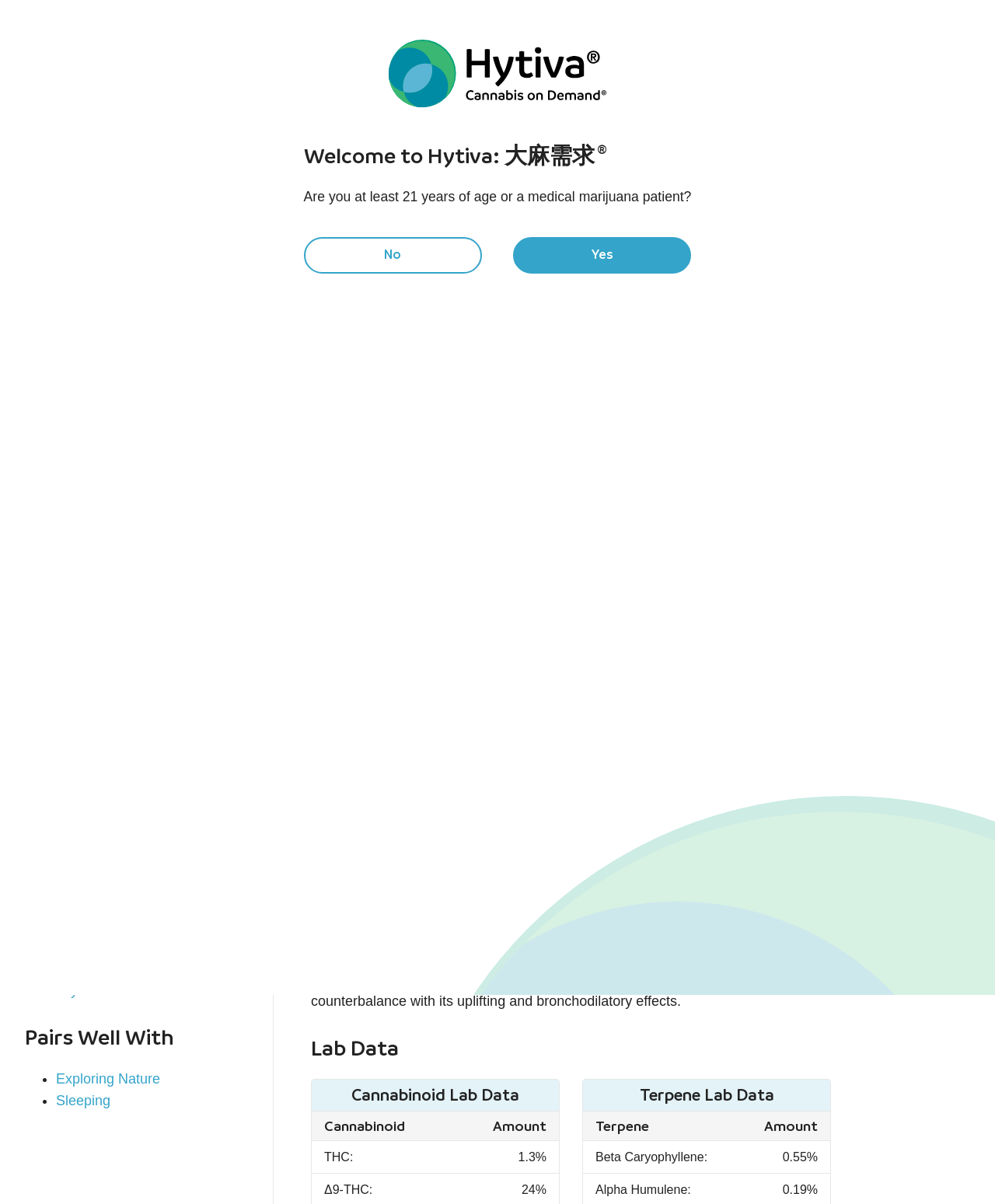What is the THC content of this strain?
Please provide a single word or phrase in response based on the screenshot.

1.3%